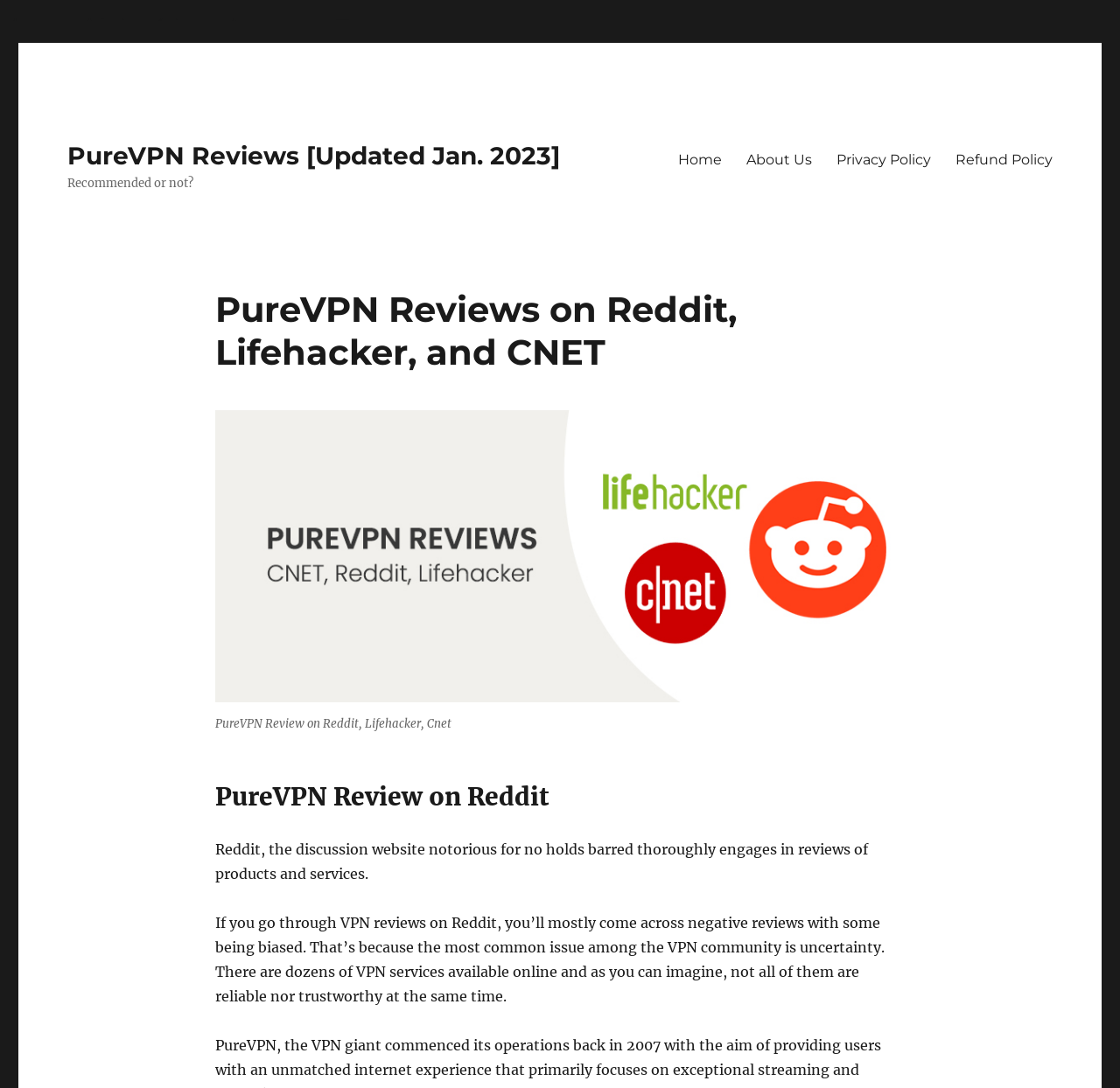Give a detailed account of the webpage, highlighting key information.

The webpage is about PureVPN reviews from various platforms, including CNET, Reddit, and Lifehacker. At the top, there is a title "PureVPN Reviews on Reddit, Lifehacker, and CNET" followed by a link with the same text and an updated date of January 2023. Below the title, there is a question "Recommended or not?".

On the top right, there is a primary navigation menu with four links: "Home", "About Us", "Privacy Policy", and "Refund Policy". 

The main content of the webpage is divided into sections. The first section has a heading "PureVPN Reviews on Reddit, Lifehacker, and CNET" and an image with a caption "PureVPN Review on Reddit, Lifehacker, Cnet". 

The next section is about PureVPN reviews on Reddit, with a heading "PureVPN Review on Reddit". This section contains two paragraphs of text discussing the reviews of PureVPN on Reddit, mentioning that most reviews are negative and biased due to uncertainty among the VPN community.

Overall, the webpage provides an overview of PureVPN reviews from different platforms, with a focus on Reddit reviews.